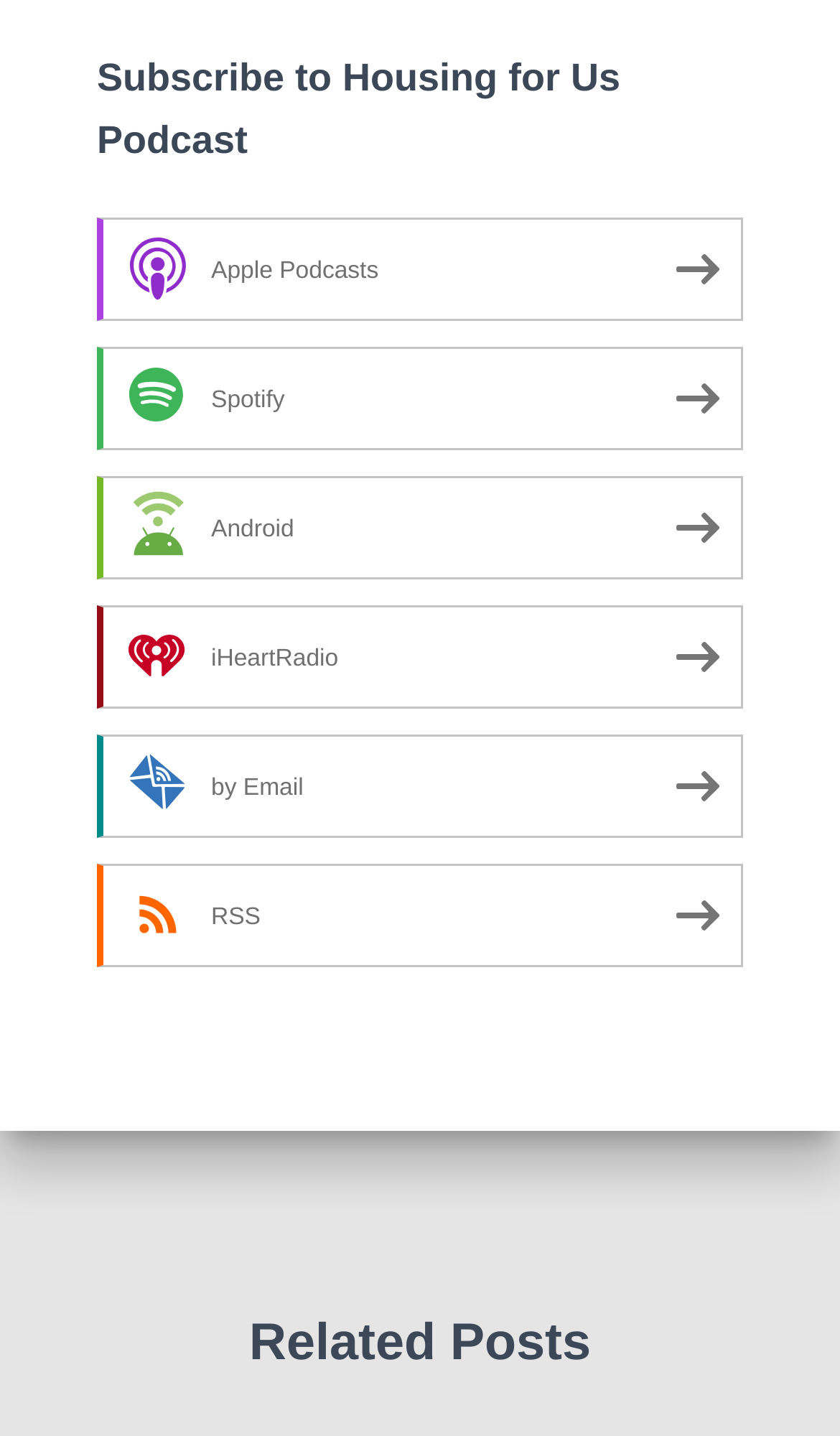How many podcast subscription options are available?
Provide a detailed and well-explained answer to the question.

I counted the number of links provided under the 'Subscribe to Housing for Us Podcast' heading, which are Apple Podcasts, Spotify, Android, iHeartRadio, by Email, and RSS, totaling 6 options.